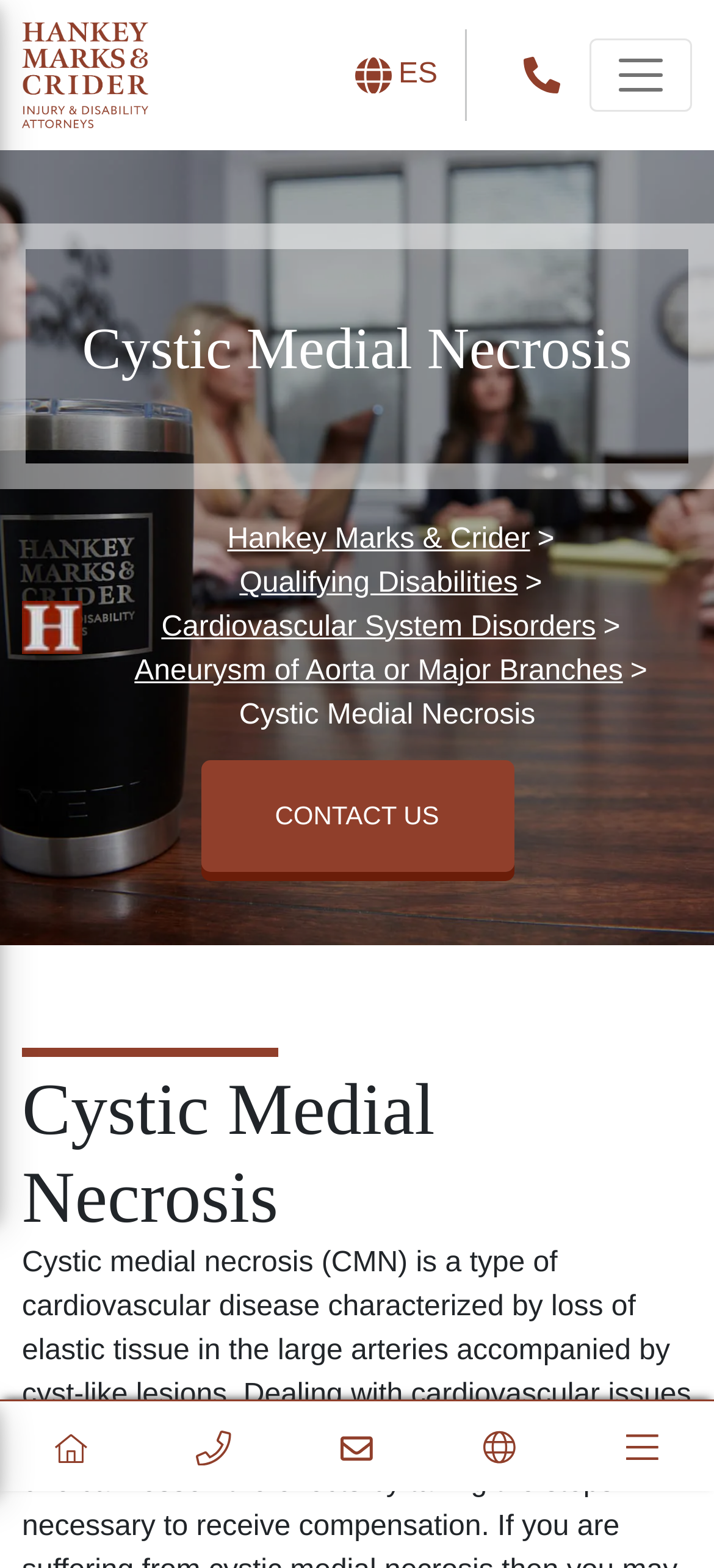Please mark the clickable region by giving the bounding box coordinates needed to complete this instruction: "Click the logo".

[0.031, 0.038, 0.208, 0.058]